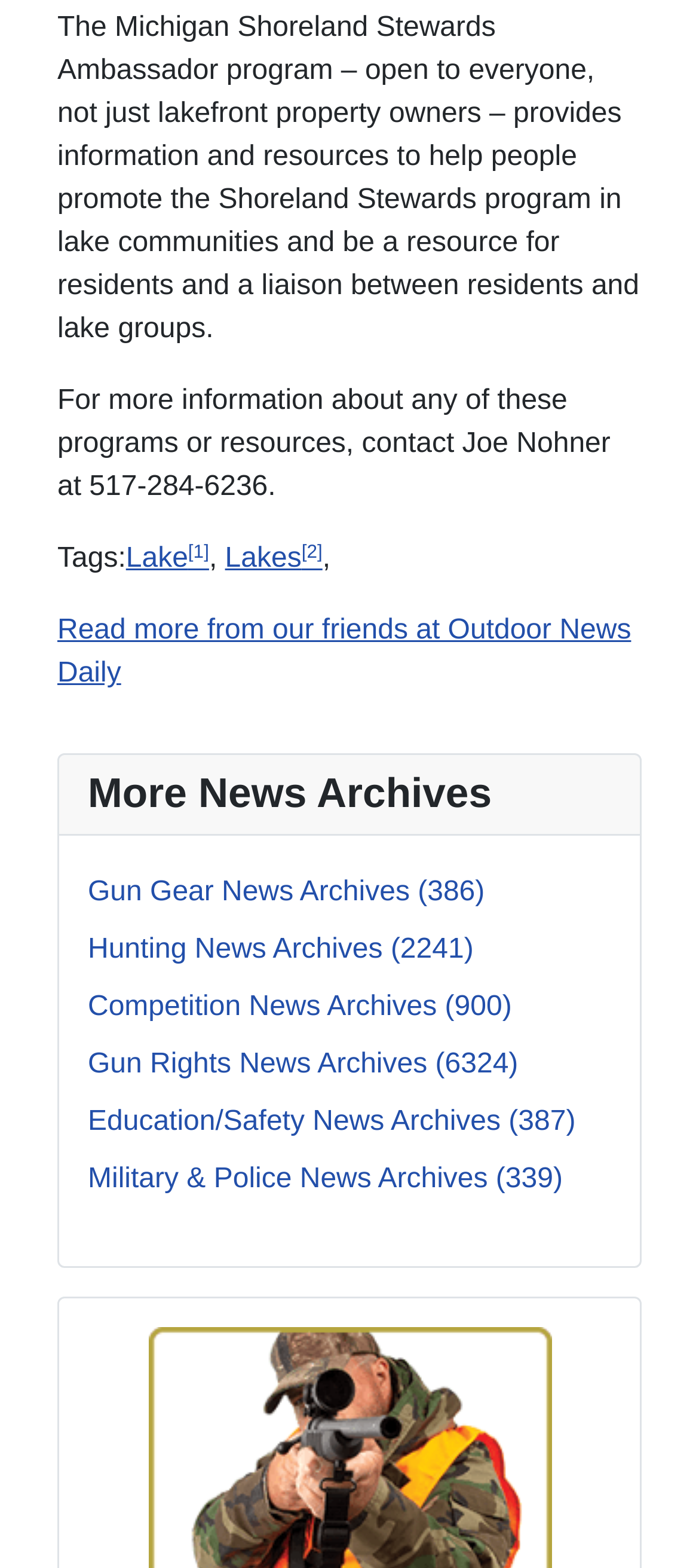What is the theme of the webpage?
Please craft a detailed and exhaustive response to the question.

The question can be answered by looking at the content of the webpage, which includes news archives and links related to outdoor activities such as lakes, hunting, and gun gear, suggesting that the theme of the webpage is outdoor news.